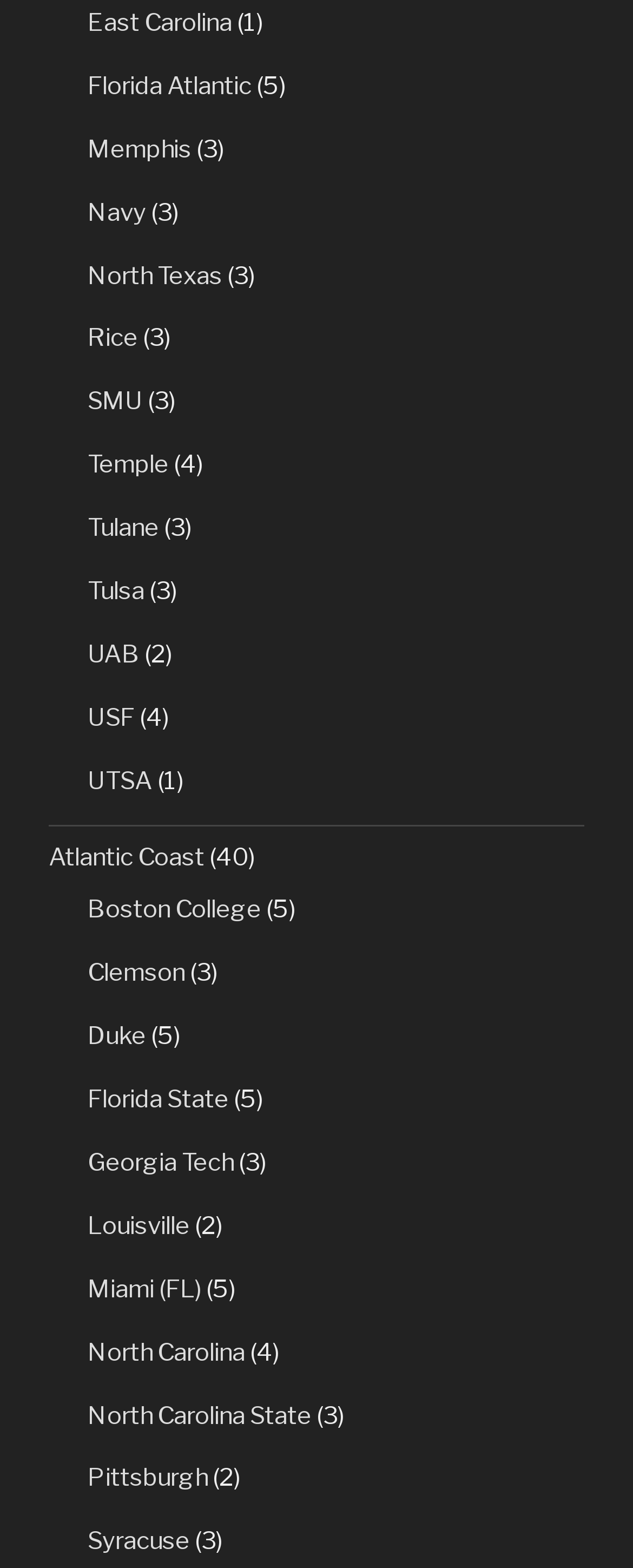Could you locate the bounding box coordinates for the section that should be clicked to accomplish this task: "Login to the website".

None